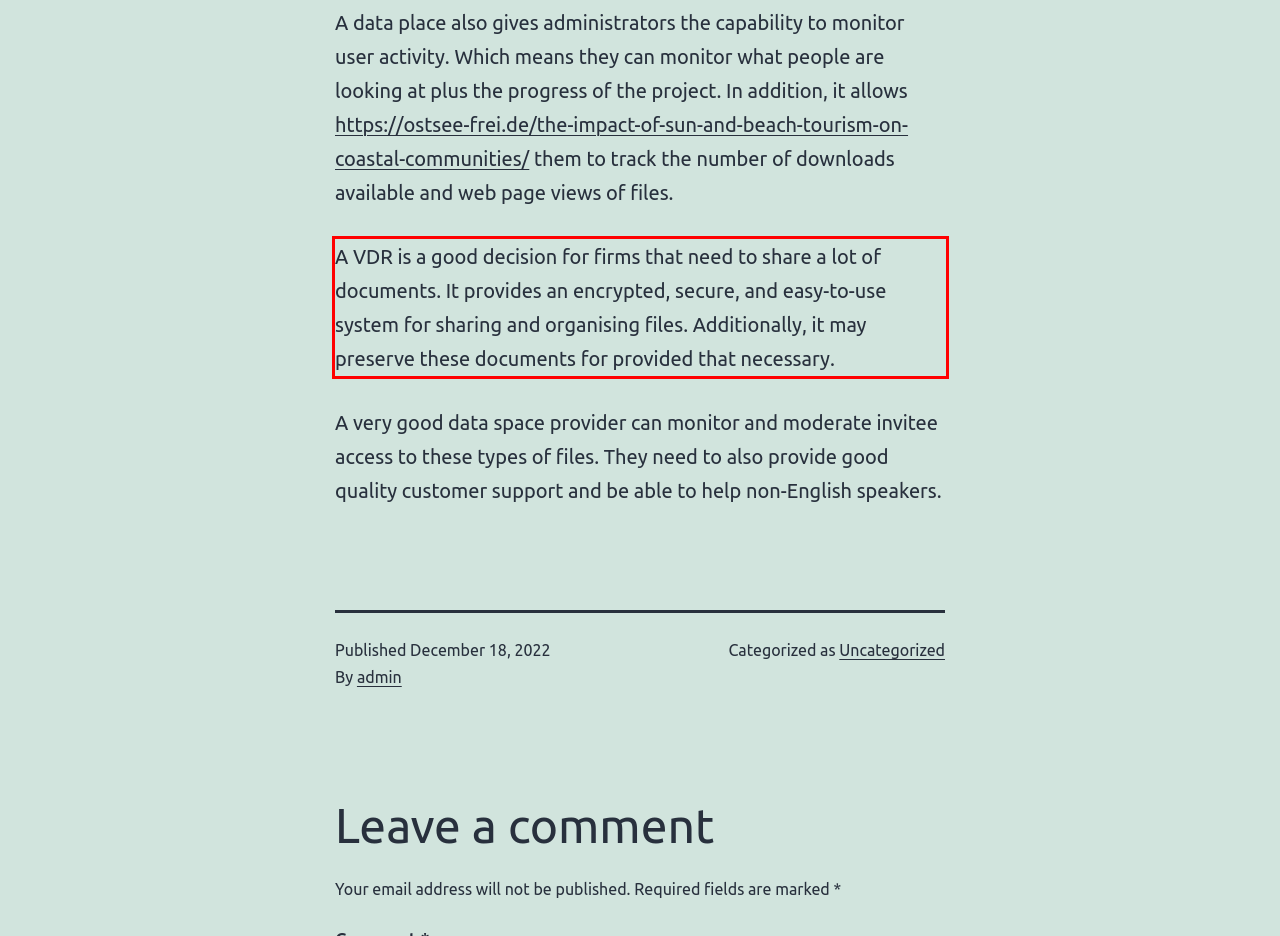Look at the screenshot of the webpage, locate the red rectangle bounding box, and generate the text content that it contains.

A VDR is a good decision for firms that need to share a lot of documents. It provides an encrypted, secure, and easy-to-use system for sharing and organising files. Additionally, it may preserve these documents for provided that necessary.